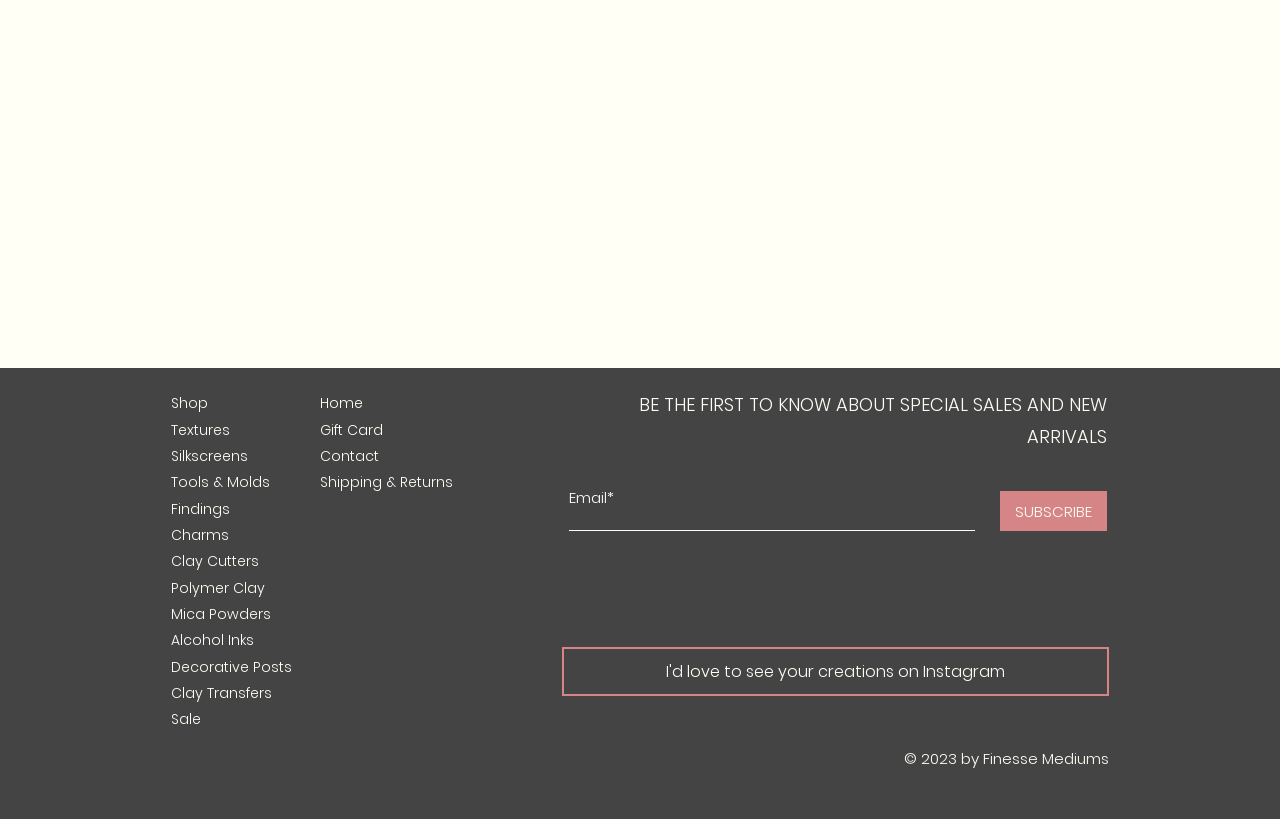Refer to the image and offer a detailed explanation in response to the question: What is the purpose of the textbox?

The textbox is labeled 'Email*' and has a 'SUBSCRIBE' button next to it, indicating that its purpose is to collect email addresses for subscription to a newsletter or promotional emails.